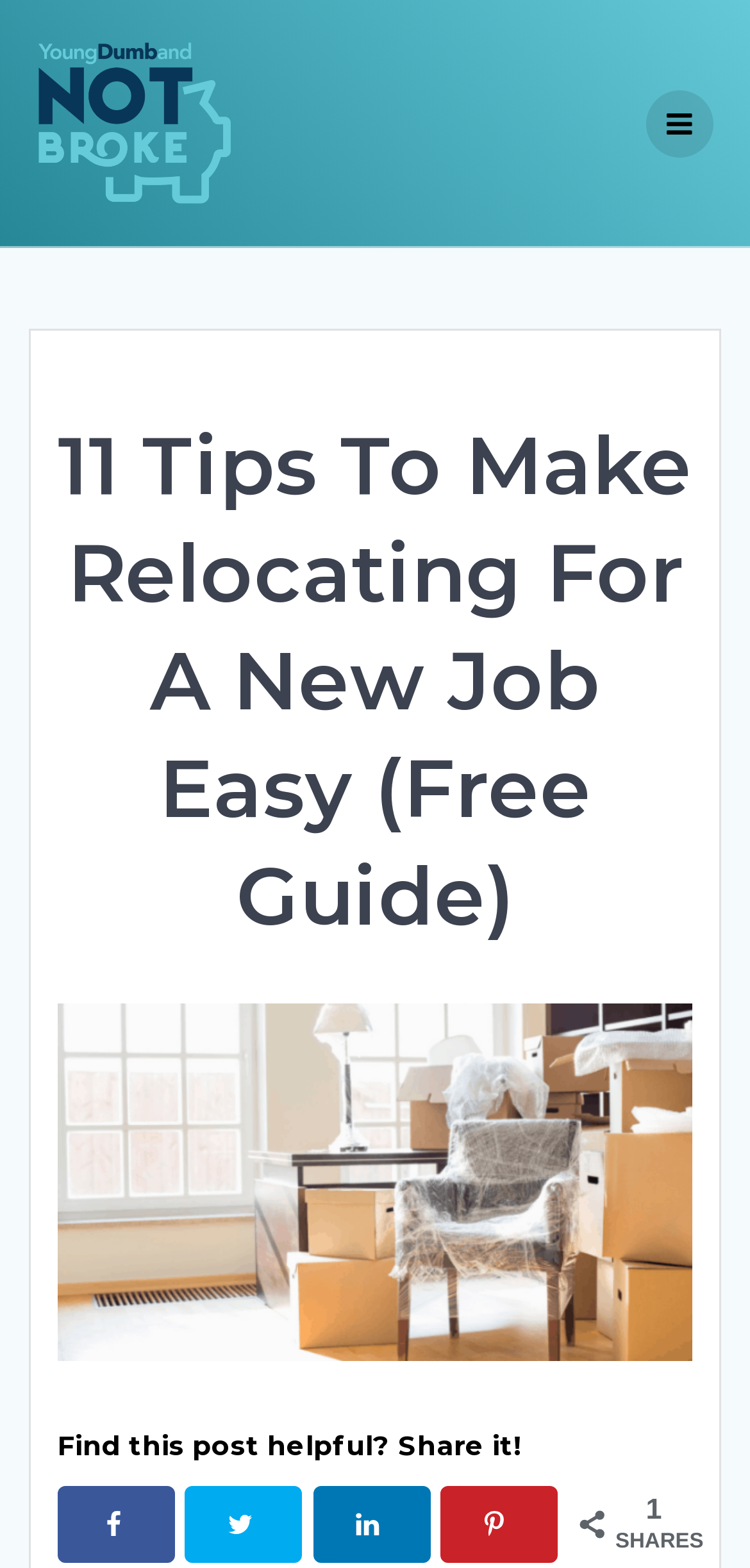What is the format of the guide? Please answer the question using a single word or phrase based on the image.

Free guide